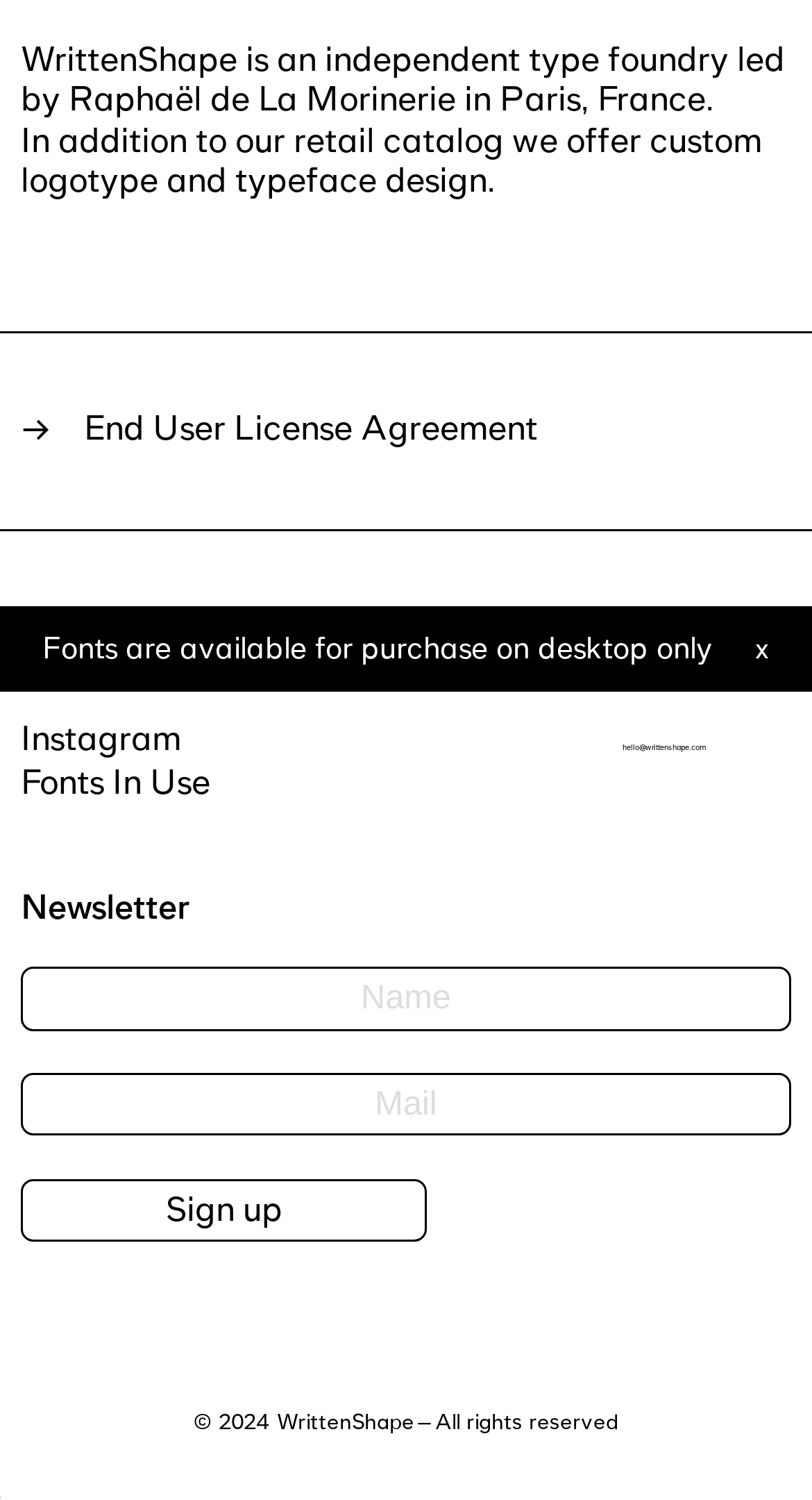Using the description: "Fonts In Use", identify the bounding box of the corresponding UI element in the screenshot.

[0.026, 0.51, 0.259, 0.535]